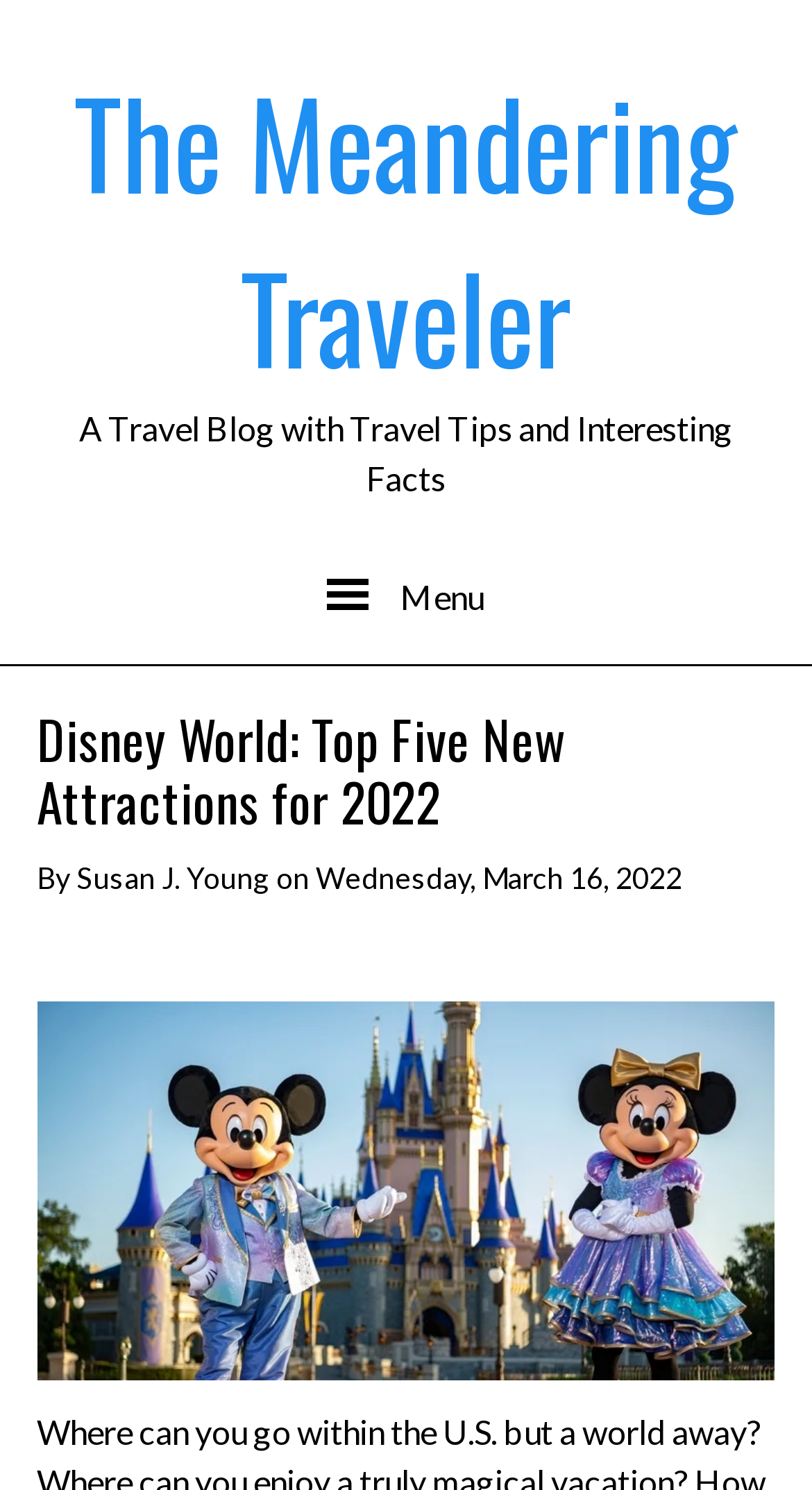Provide the bounding box coordinates for the UI element described in this sentence: "Wednesday, March 16, 2022". The coordinates should be four float values between 0 and 1, i.e., [left, top, right, bottom].

[0.389, 0.577, 0.841, 0.6]